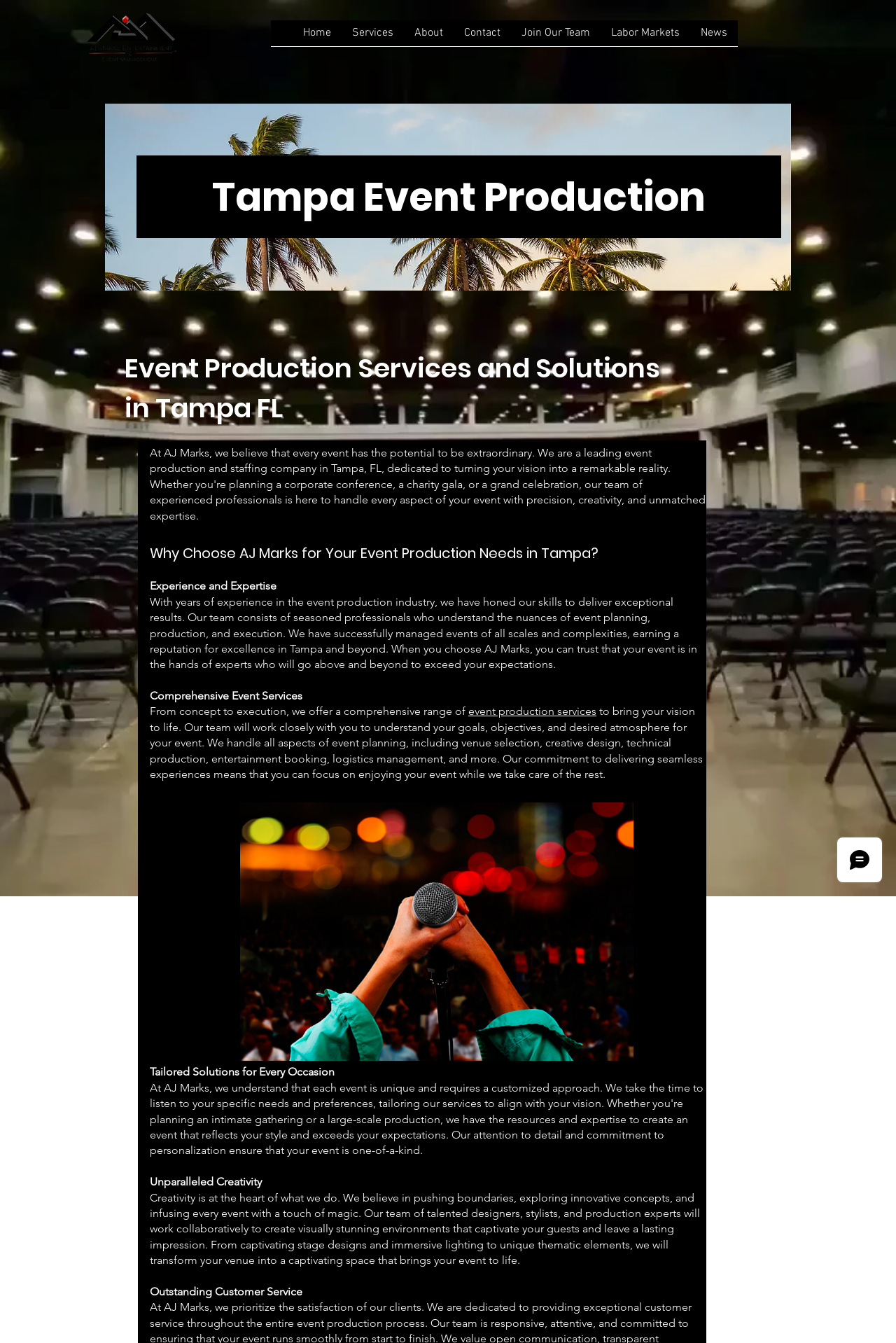Please reply with a single word or brief phrase to the question: 
What is the benefit of choosing AJ Marks?

Exceeding expectations